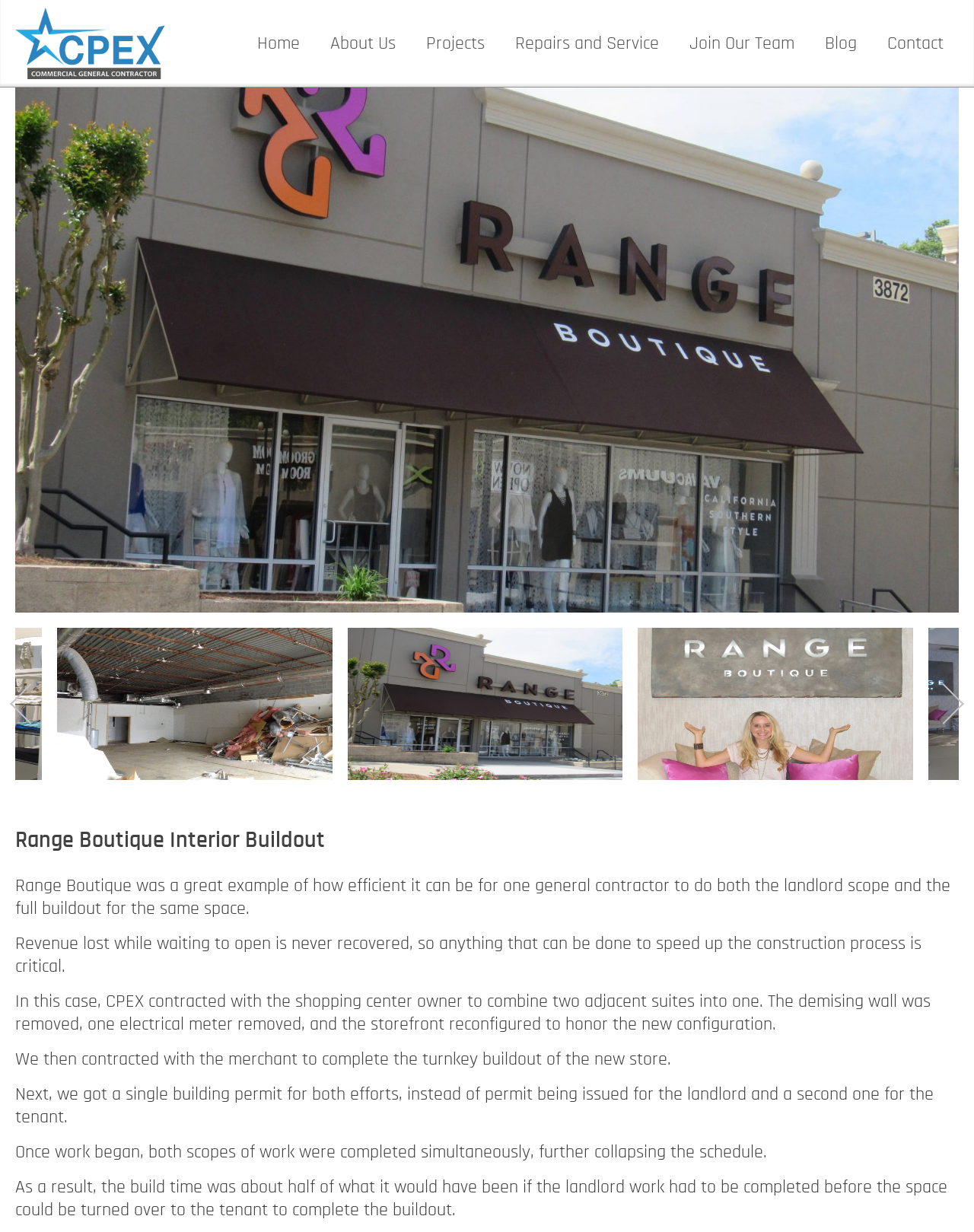Please identify the bounding box coordinates of the element I need to click to follow this instruction: "Click the 'Contact' link".

[0.895, 0.02, 0.984, 0.05]